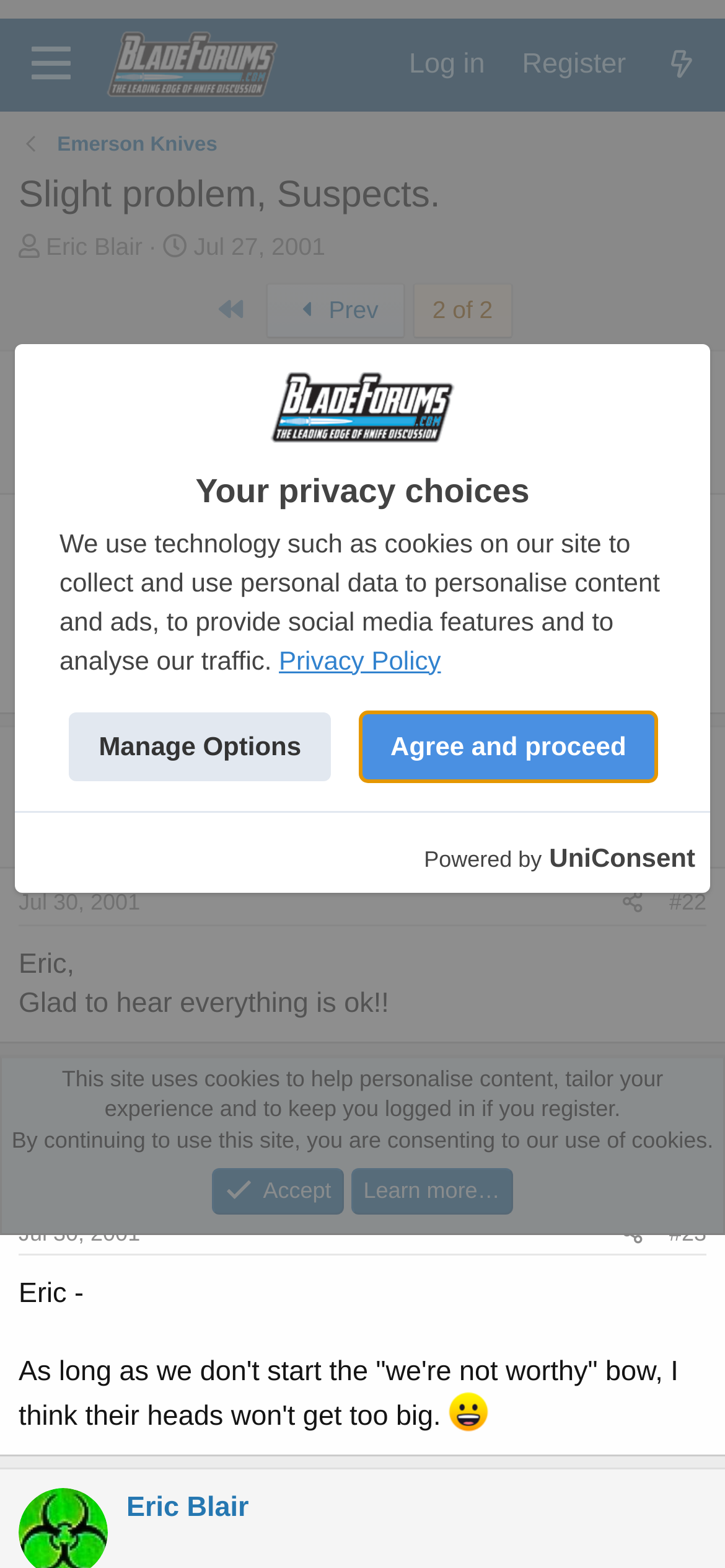Locate the coordinates of the bounding box for the clickable region that fulfills this instruction: "go to home page".

None